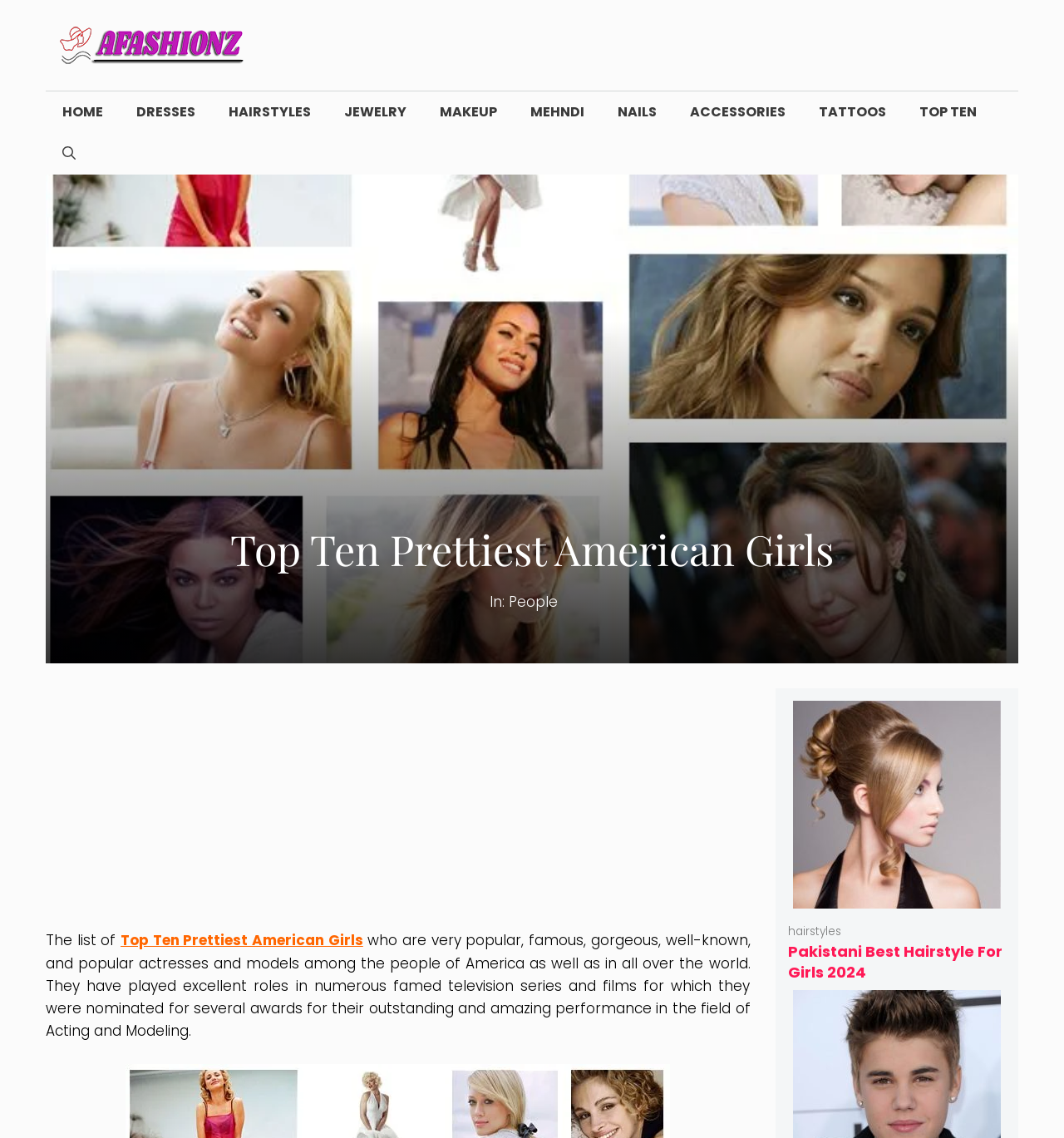Determine the bounding box coordinates of the clickable area required to perform the following instruction: "Subscribe to the mailing list". The coordinates should be represented as four float numbers between 0 and 1: [left, top, right, bottom].

None